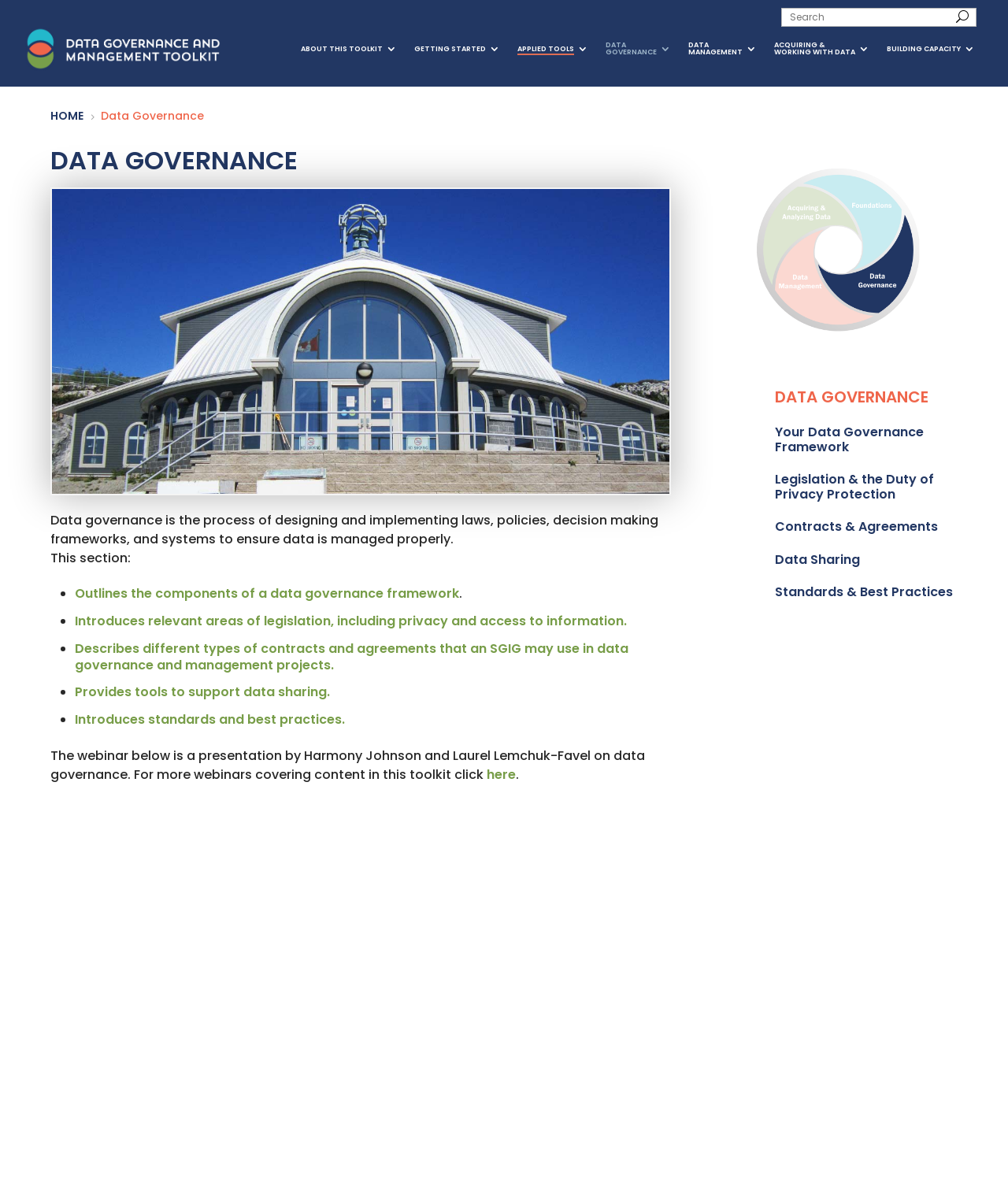Highlight the bounding box coordinates of the element you need to click to perform the following instruction: "Read the 'Exercise and Movement - 7 Principles of Health' article."

None